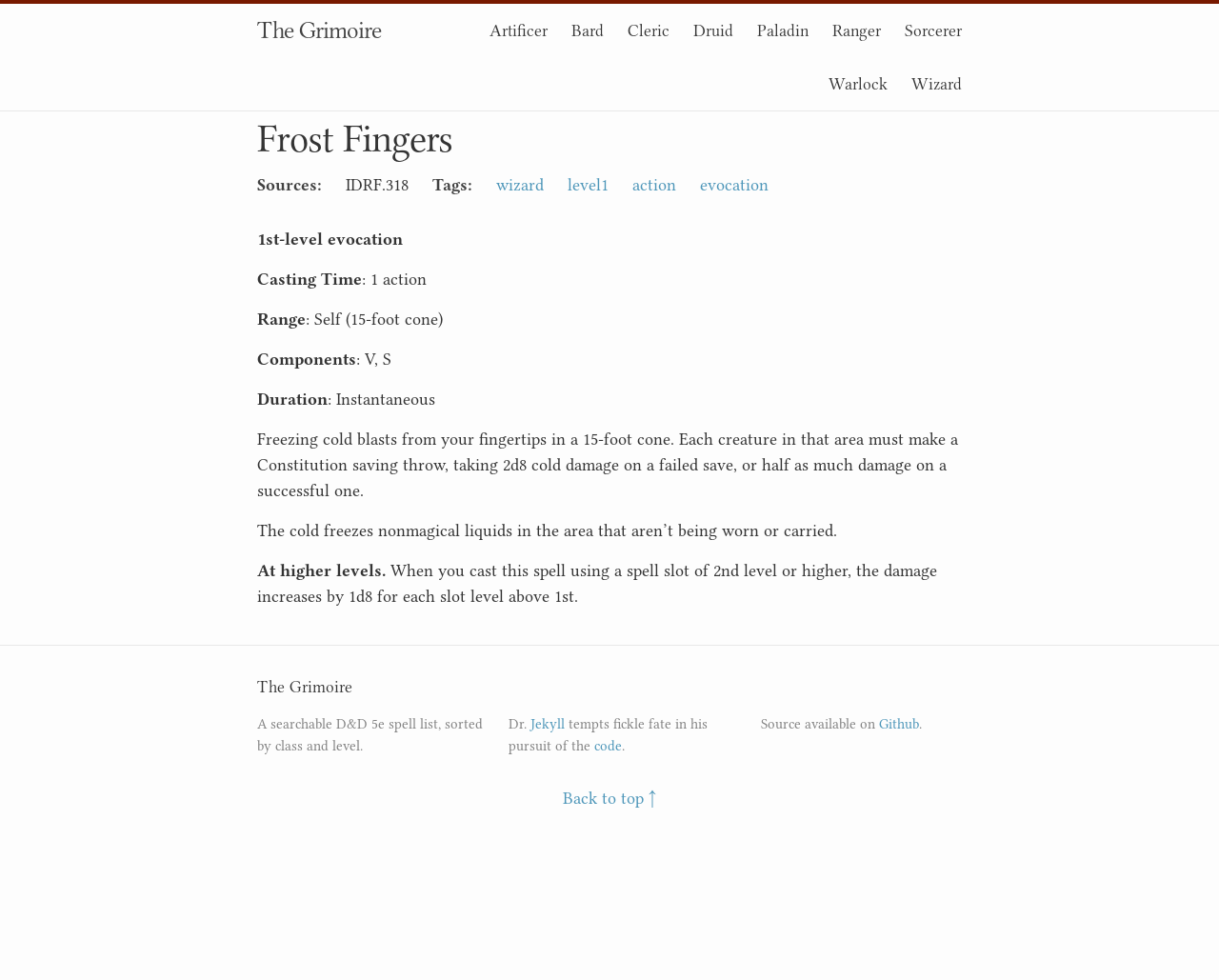Locate the bounding box coordinates of the clickable region necessary to complete the following instruction: "Click on the link to go back to top". Provide the coordinates in the format of four float numbers between 0 and 1, i.e., [left, top, right, bottom].

[0.462, 0.805, 0.538, 0.824]